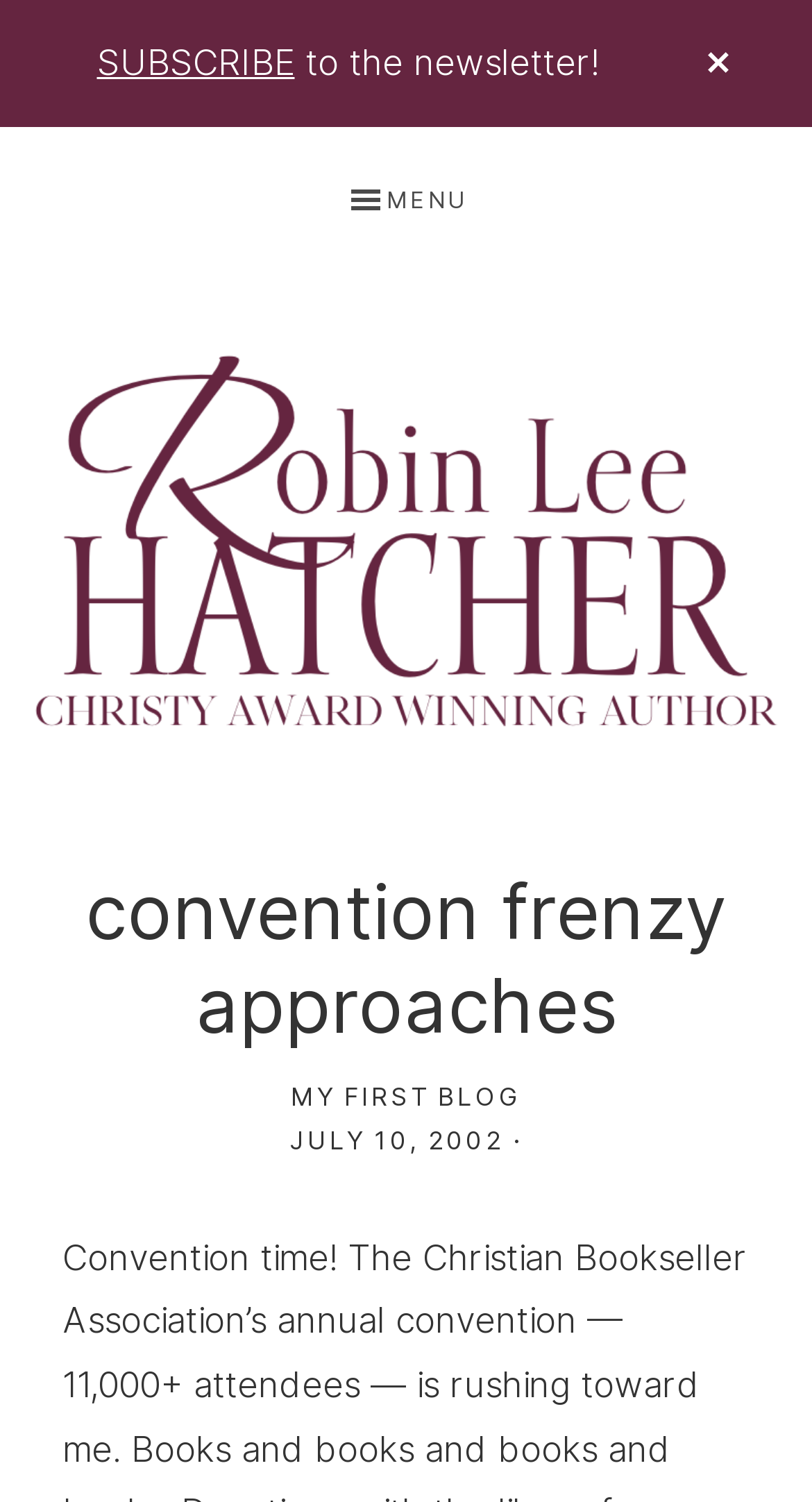What is the date of the first blog? Based on the image, give a response in one word or a short phrase.

JULY 10, 2002